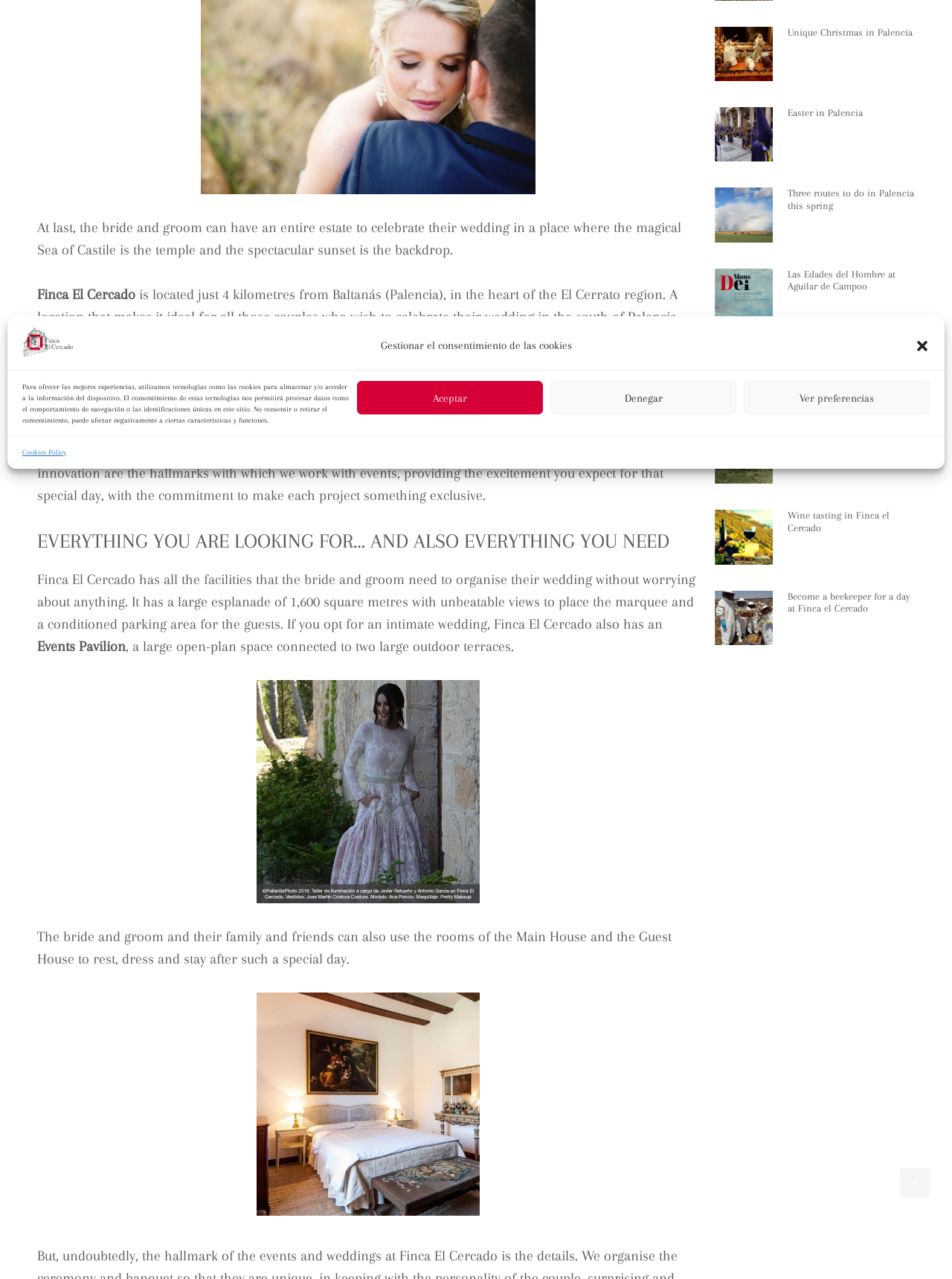Find the bounding box of the UI element described as follows: "Ver preferencias".

[0.781, 0.298, 0.977, 0.324]